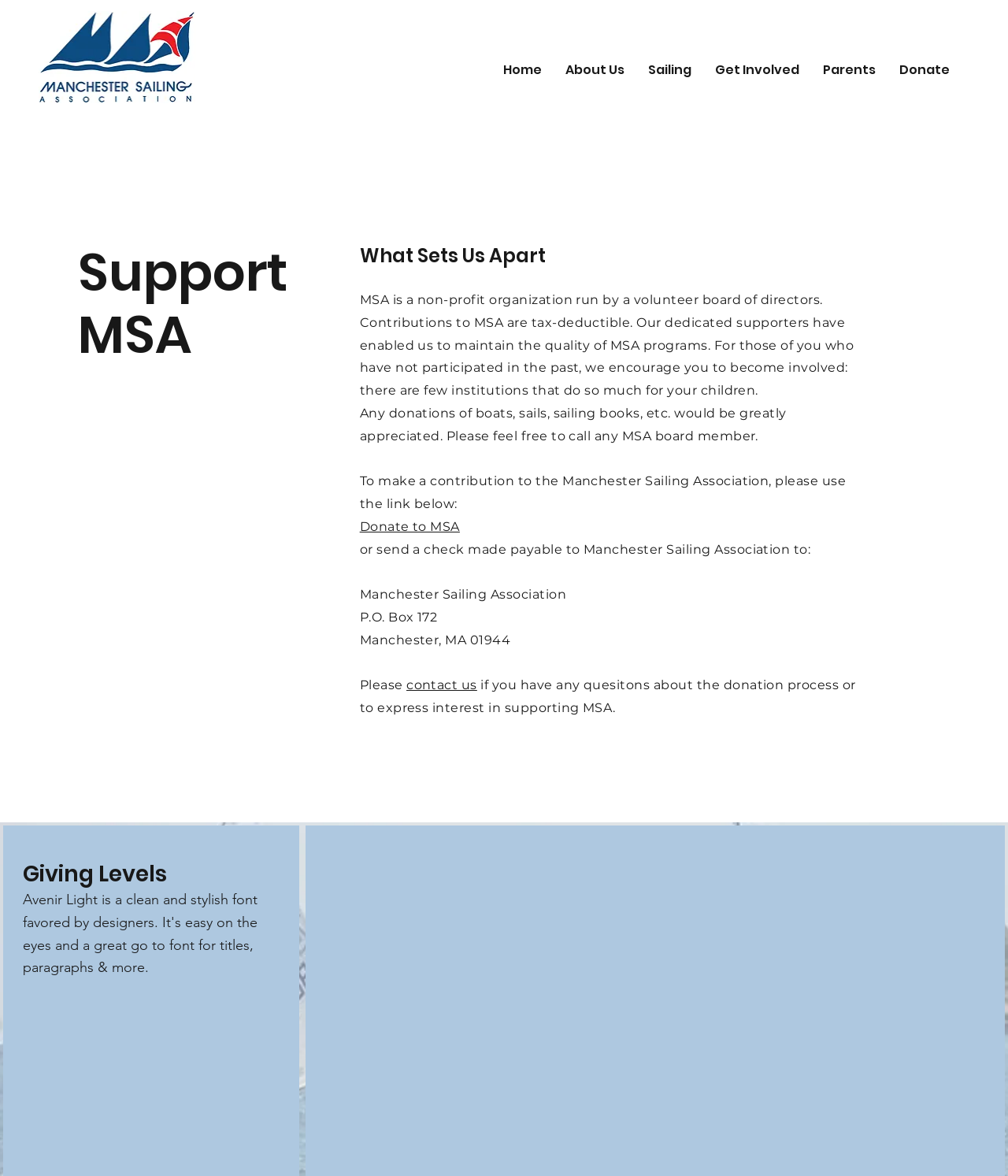Give a one-word or phrase response to the following question: What type of organization is MSA?

Non-profit